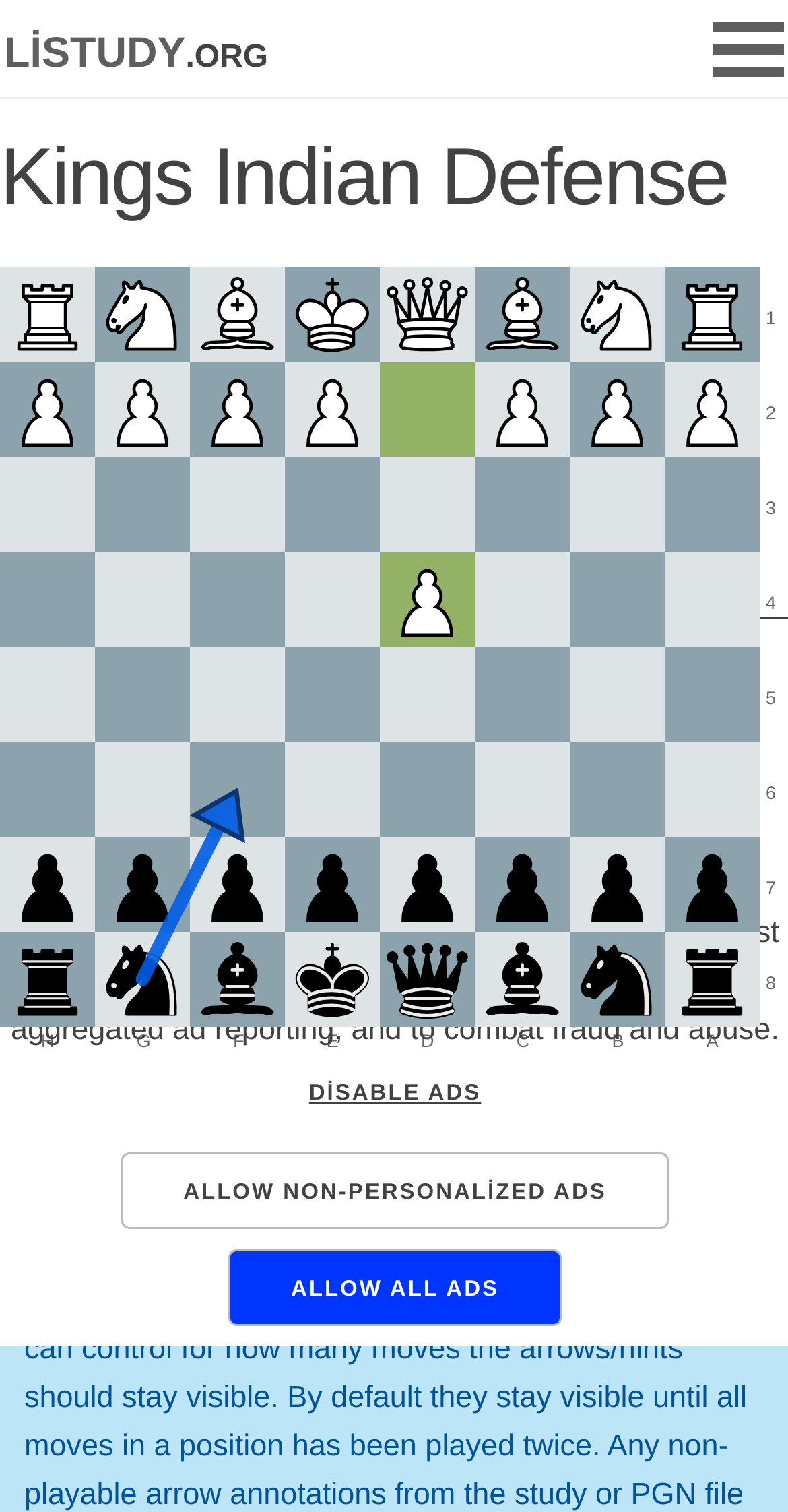Please locate and retrieve the main header text of the webpage.

Kings Indian Defense